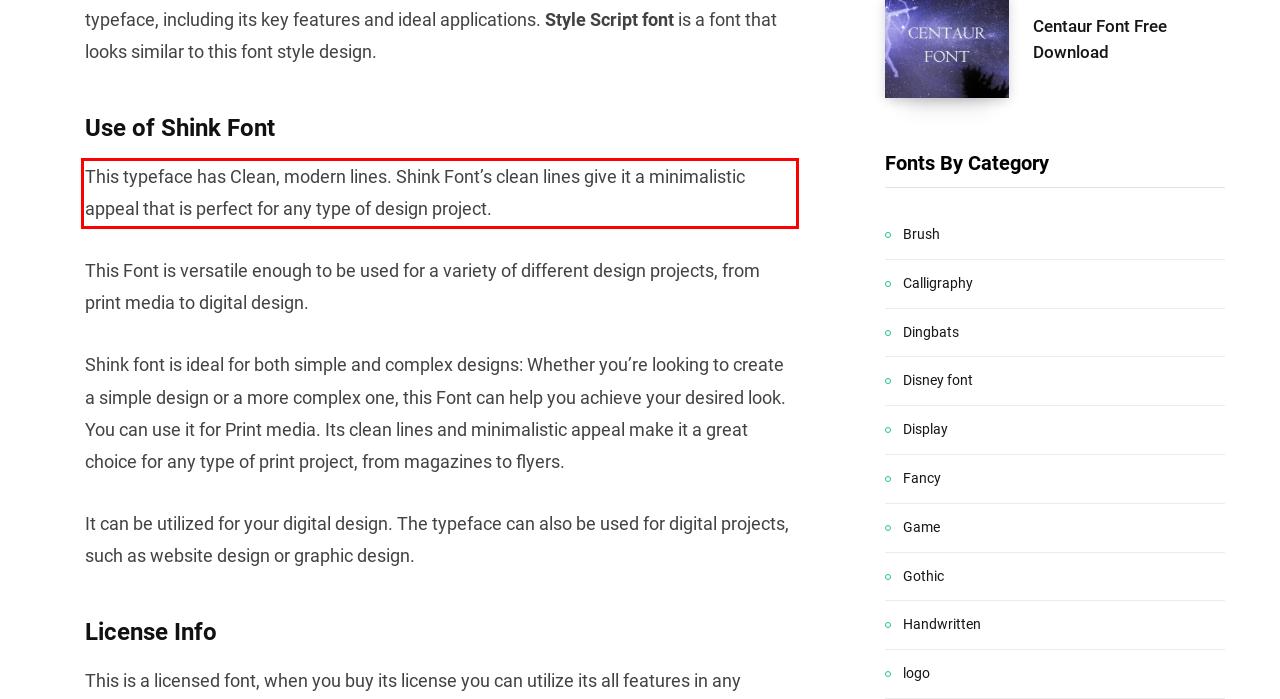You are presented with a screenshot containing a red rectangle. Extract the text found inside this red bounding box.

This typeface has Clean, modern lines. Shink Font’s clean lines give it a minimalistic appeal that is perfect for any type of design project.